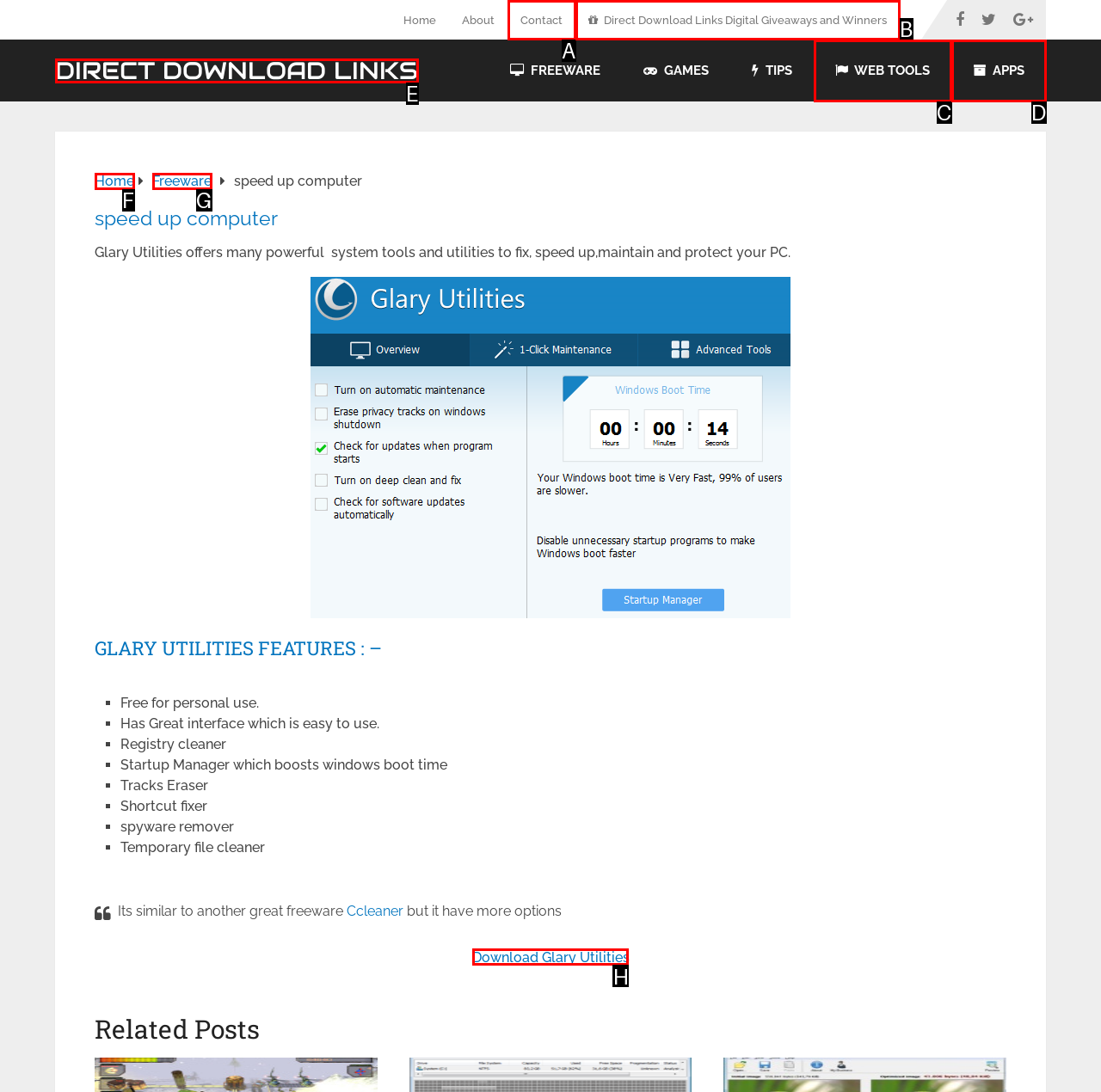Select the HTML element to finish the task: Download Glary Utilities Reply with the letter of the correct option.

H